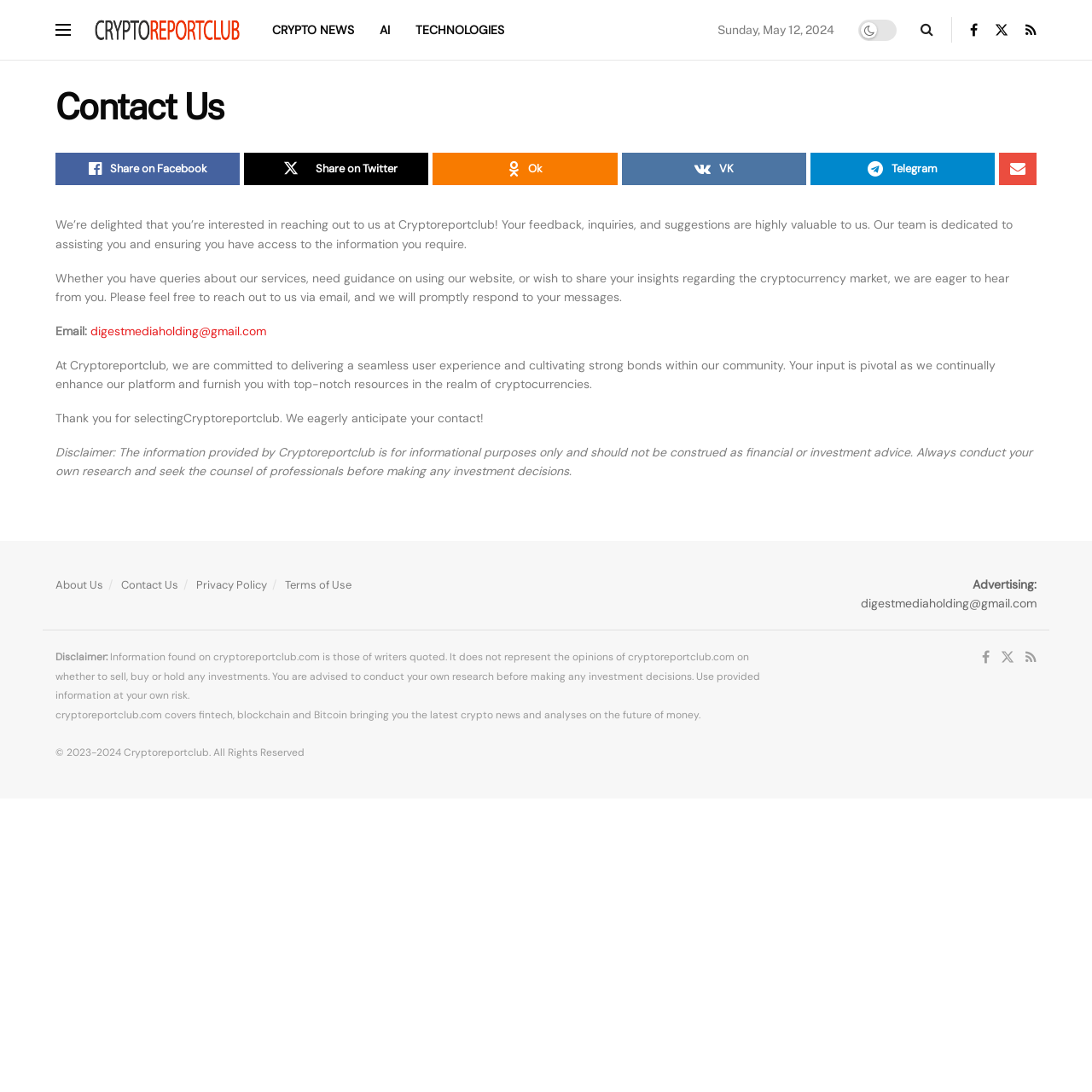Explain the contents of the webpage comprehensively.

This webpage is about contacting Cryptoreportclub, a platform that provides information on cryptocurrencies. At the top, there is a navigation menu with links to "CRYPTO NEWS", "AI", and "TECHNOLOGIES". Below the navigation menu, there is a date display showing "Sunday, May 12, 2024". 

On the left side, there is a section with a heading "Contact Us" and a series of social media links, including Facebook, Twitter, and others, allowing users to share content. Below this section, there is a paragraph of text explaining that the team at Cryptoreportclub values user feedback and is dedicated to assisting with inquiries and providing information.

Further down, there is a section with contact information, including an email address "digestmediaholding@gmail.com". The webpage also features a disclaimer stating that the information provided is for informational purposes only and should not be construed as financial or investment advice.

At the bottom of the page, there are links to "About Us", "Contact Us", "Privacy Policy", and "Terms of Use". Additionally, there is a section for advertising inquiries and a disclaimer about the opinions expressed on the website. The webpage concludes with a copyright notice and a series of social media links.